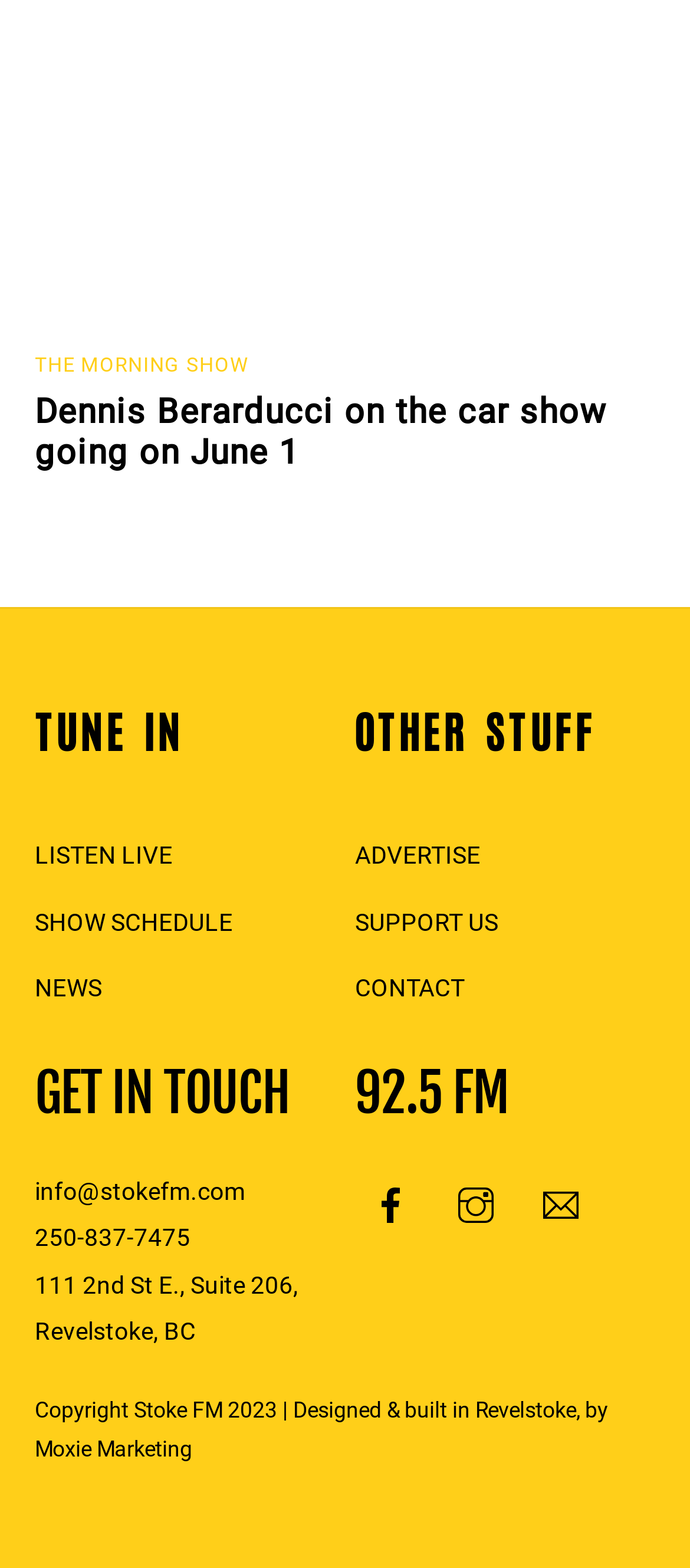Pinpoint the bounding box coordinates of the area that should be clicked to complete the following instruction: "visit the facebook page". The coordinates must be given as four float numbers between 0 and 1, i.e., [left, top, right, bottom].

[0.514, 0.757, 0.617, 0.775]